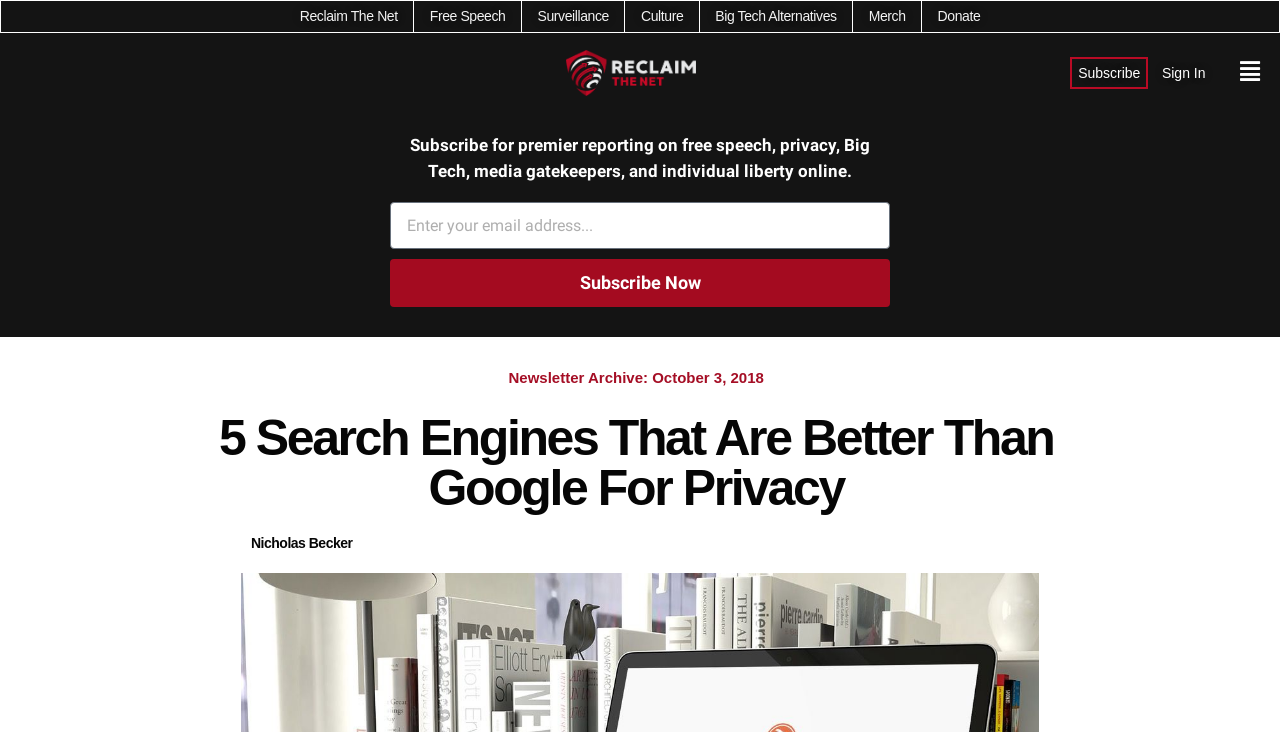Identify the bounding box coordinates of the region that should be clicked to execute the following instruction: "Click on the 'Nicholas Becker' link".

[0.196, 0.728, 0.275, 0.757]